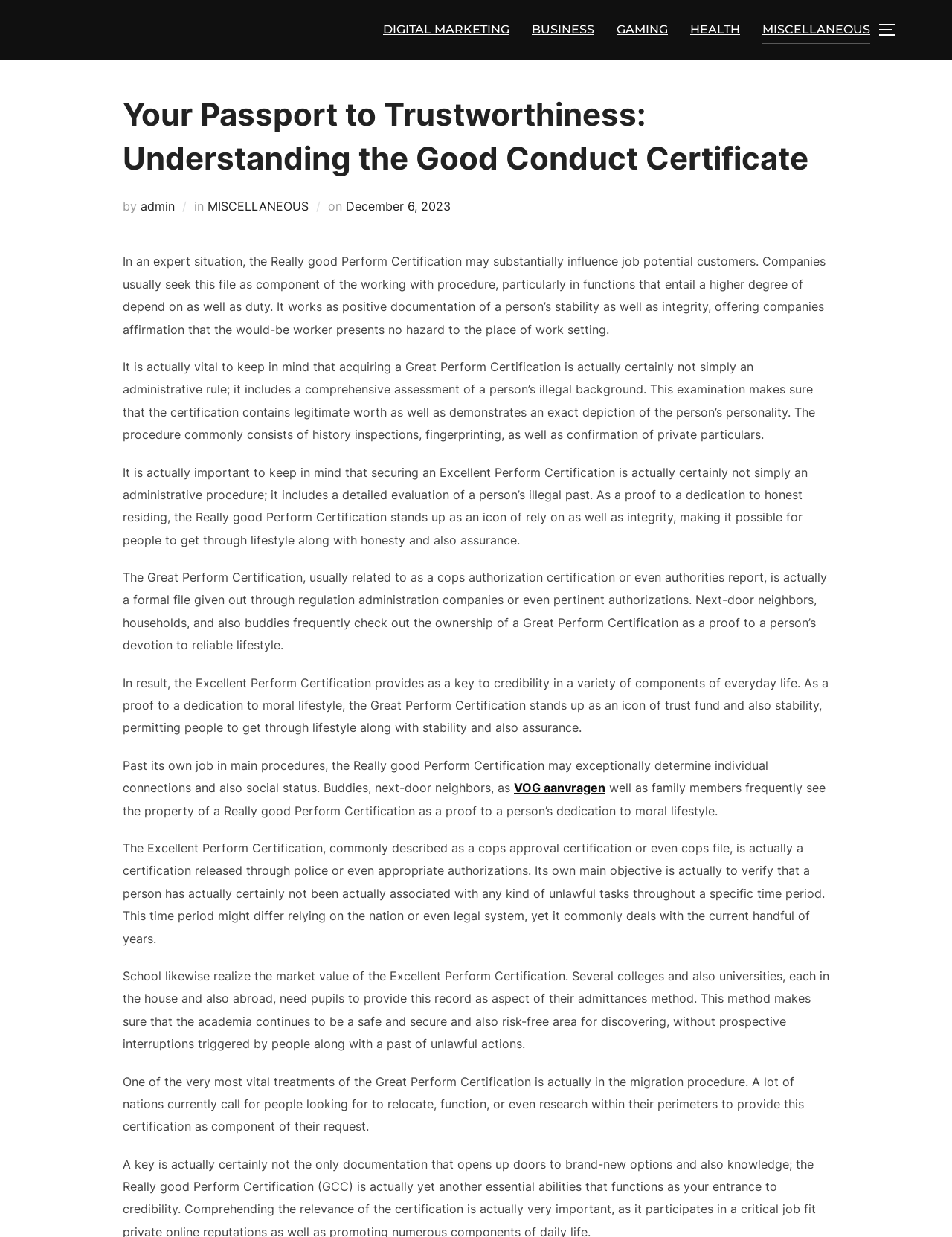Predict the bounding box coordinates of the UI element that matches this description: "Toggle sidebar & navigation". The coordinates should be in the format [left, top, right, bottom] with each value between 0 and 1.

[0.922, 0.011, 0.953, 0.037]